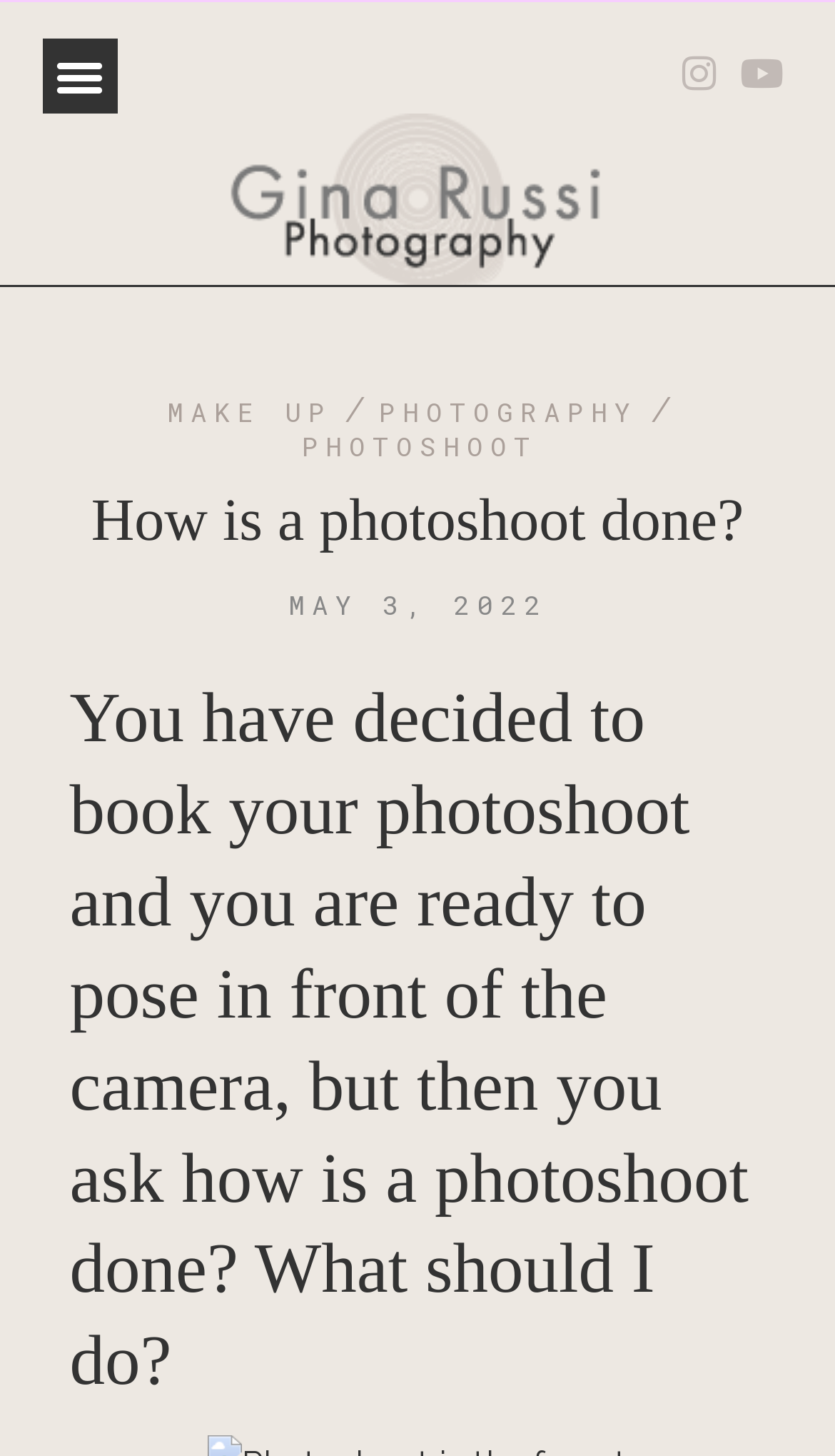Identify and provide the text content of the webpage's primary headline.

How is a photoshoot done?